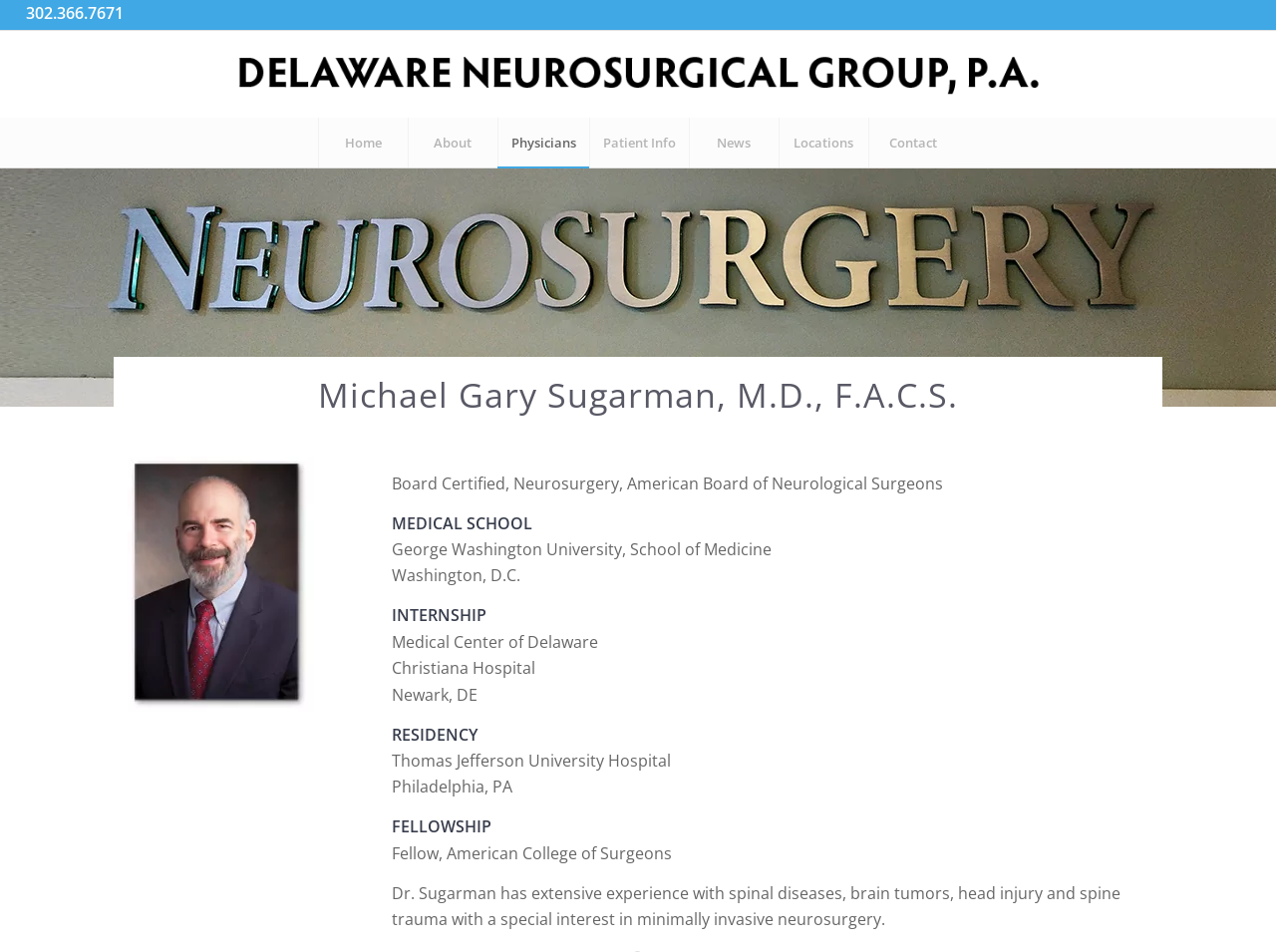Can you find the bounding box coordinates for the UI element given this description: "Locations"? Provide the coordinates as four float numbers between 0 and 1: [left, top, right, bottom].

[0.61, 0.124, 0.68, 0.176]